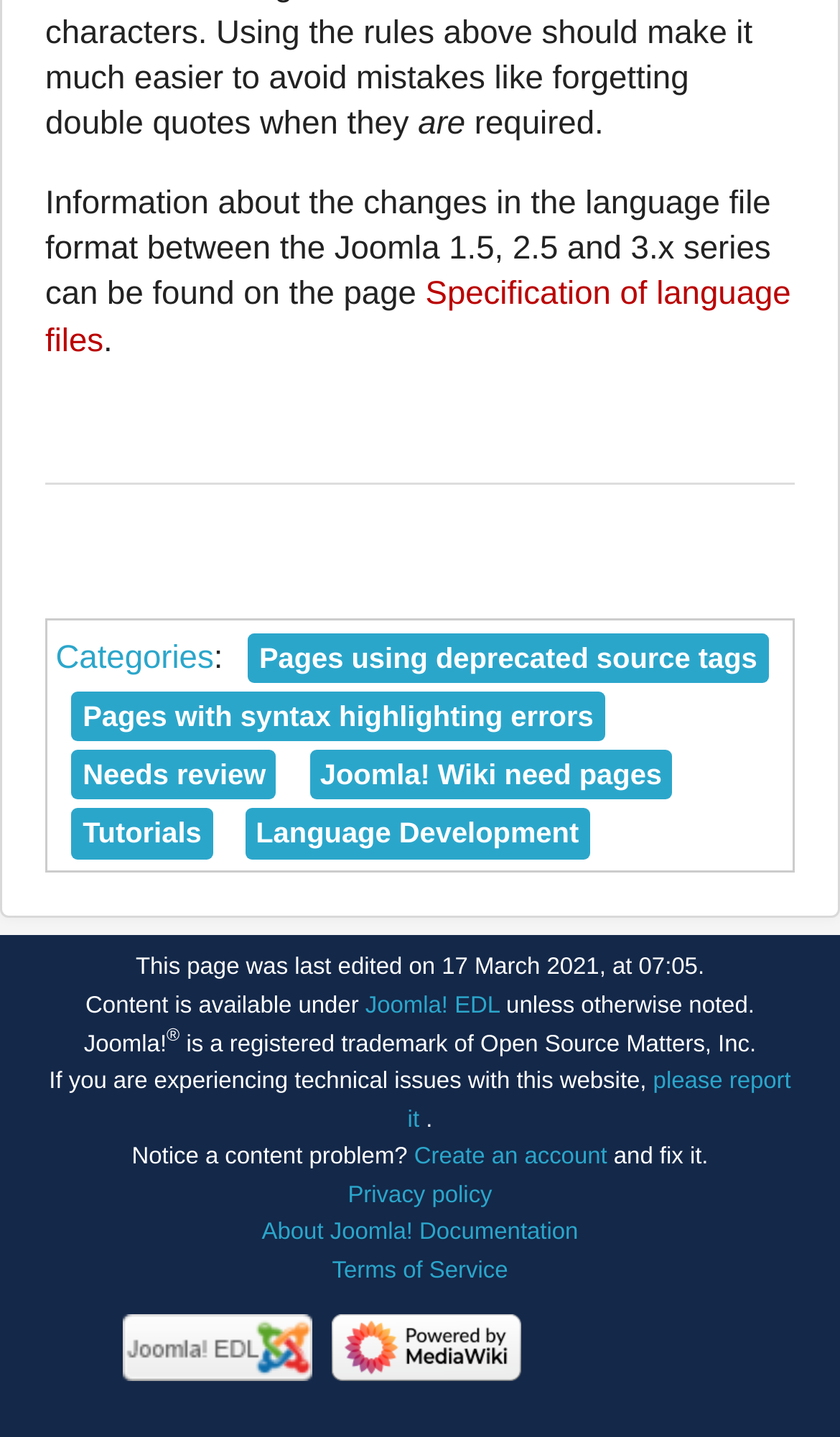Pinpoint the bounding box coordinates of the clickable element needed to complete the instruction: "Check pages with syntax highlighting errors". The coordinates should be provided as four float numbers between 0 and 1: [left, top, right, bottom].

[0.086, 0.481, 0.719, 0.516]